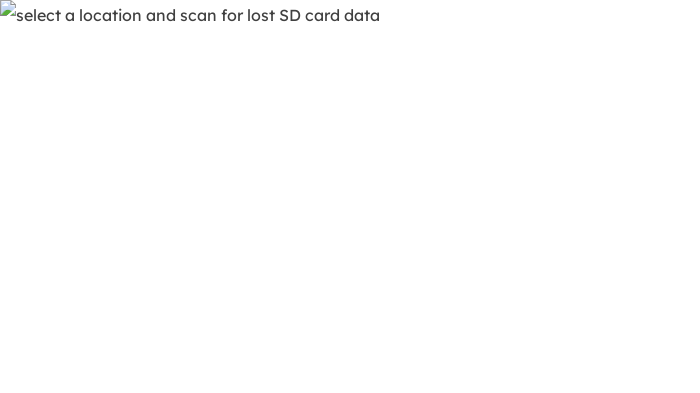Elaborate on the image with a comprehensive description.

The image displays a prompt instructing users to "select a location and scan for lost SD card data." This graphic is likely part of a software interface designed to assist users in recovering lost files from an SD card, commonly used in cameras. The accompanying text offers crucial guidance on initiating the data recovery process, highlighting the importance of selecting the right location for the scan as a first step in locating any deleted photos or videos. This visual is essential for users seeking to retrieve their valuable memories stored on their SD cards, underscoring a straightforward approach to data recovery software functionalities.